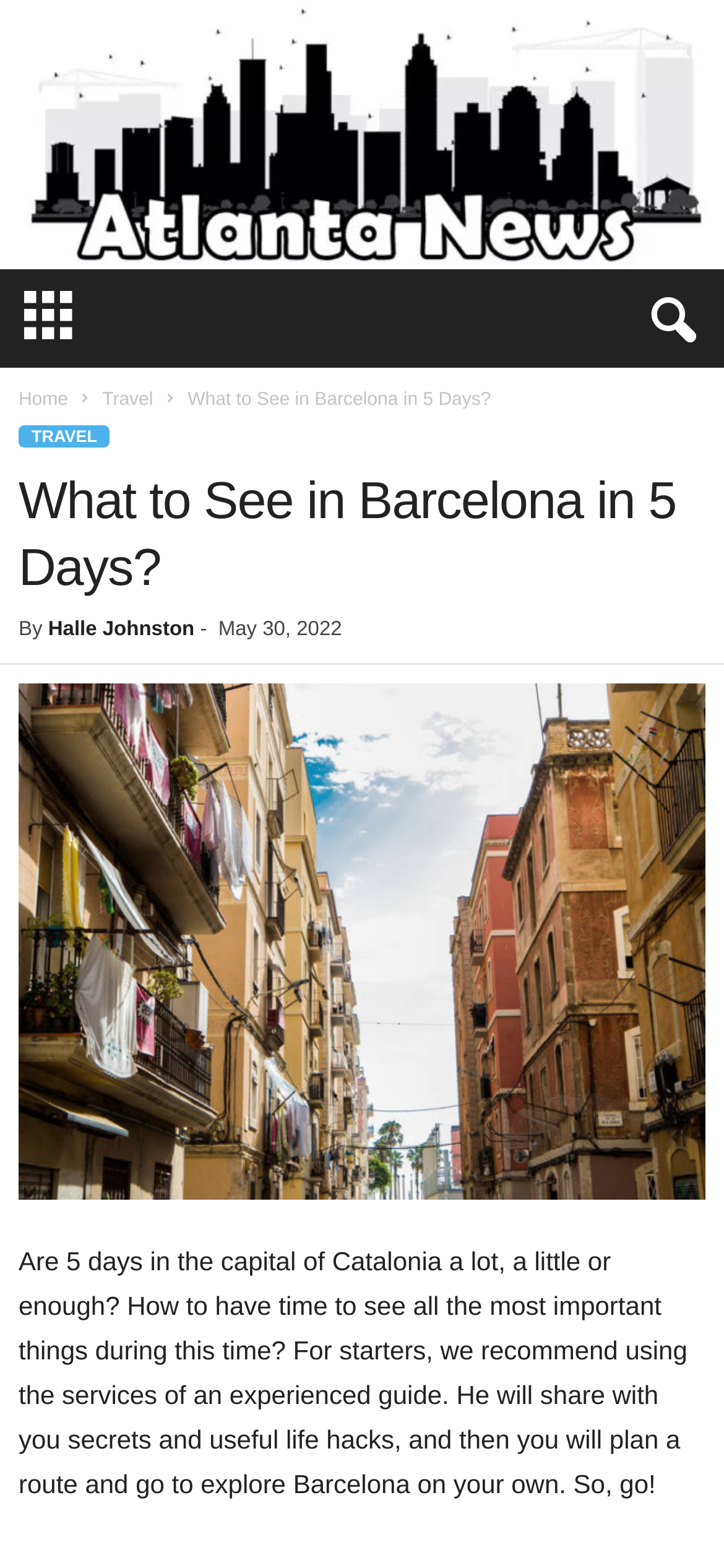What is the name of the website?
Please answer using one word or phrase, based on the screenshot.

Atlanta Celebrity News